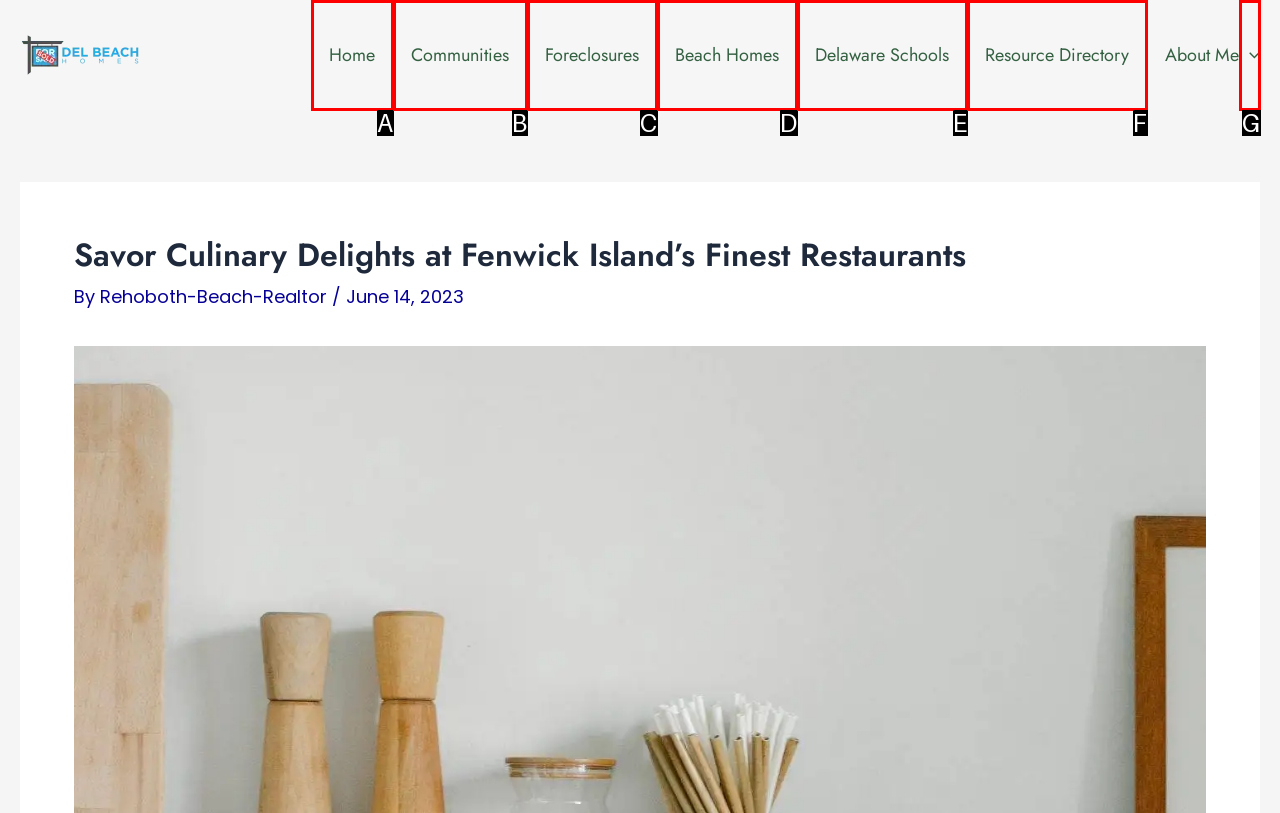Match the description: parent_node: About Me aria-label="Menu Toggle" to the correct HTML element. Provide the letter of your choice from the given options.

G